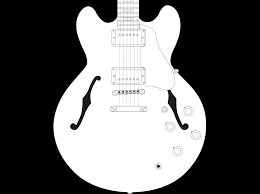What do the knobs on the guitar likely represent? Based on the image, give a response in one word or a short phrase.

Volume and tone controls